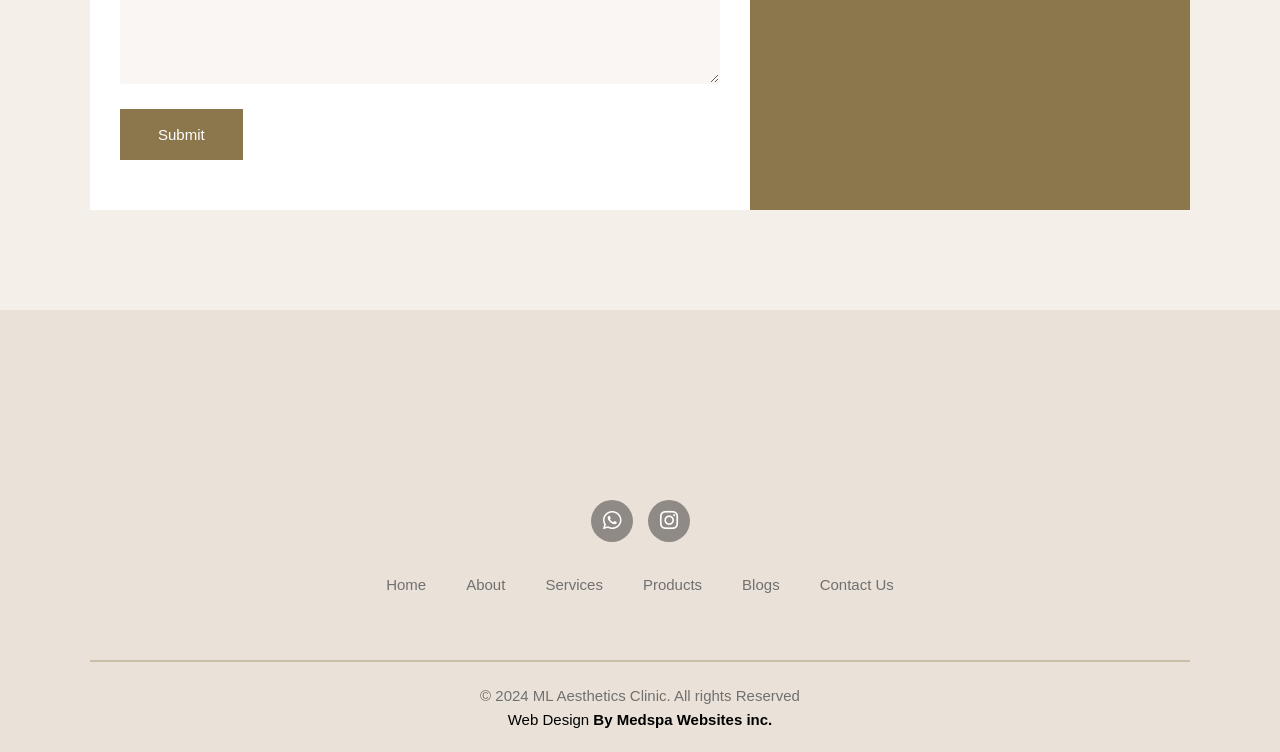Identify the bounding box of the HTML element described here: "Contact Us". Provide the coordinates as four float numbers between 0 and 1: [left, top, right, bottom].

[0.625, 0.747, 0.714, 0.808]